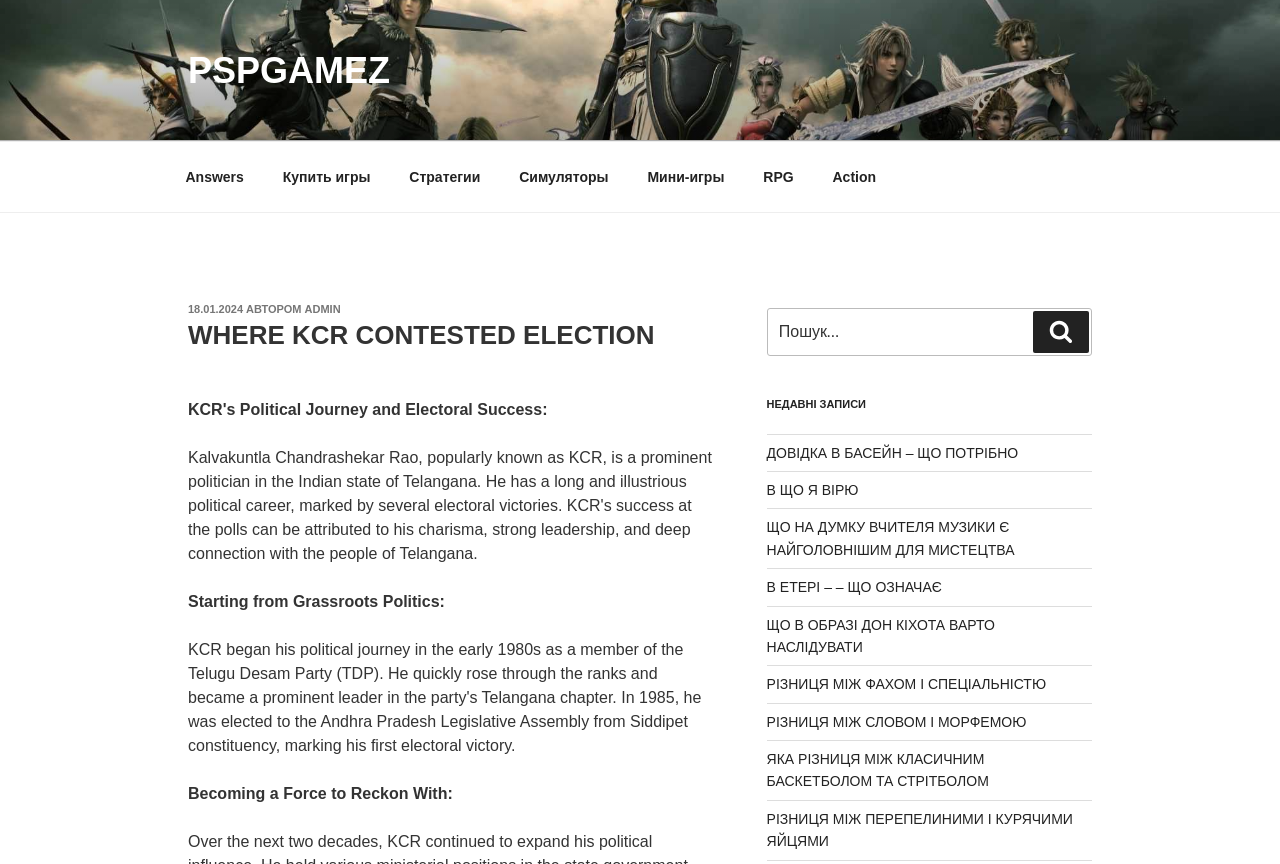How many recent posts are listed on the webpage?
Give a detailed and exhaustive answer to the question.

I counted the number of links listed under the heading 'НЕДАВНІ ЗАПИСИ' which translates to 'Recent Posts'. There are 8 links listed, each with a different title and likely corresponding to a separate post or article.